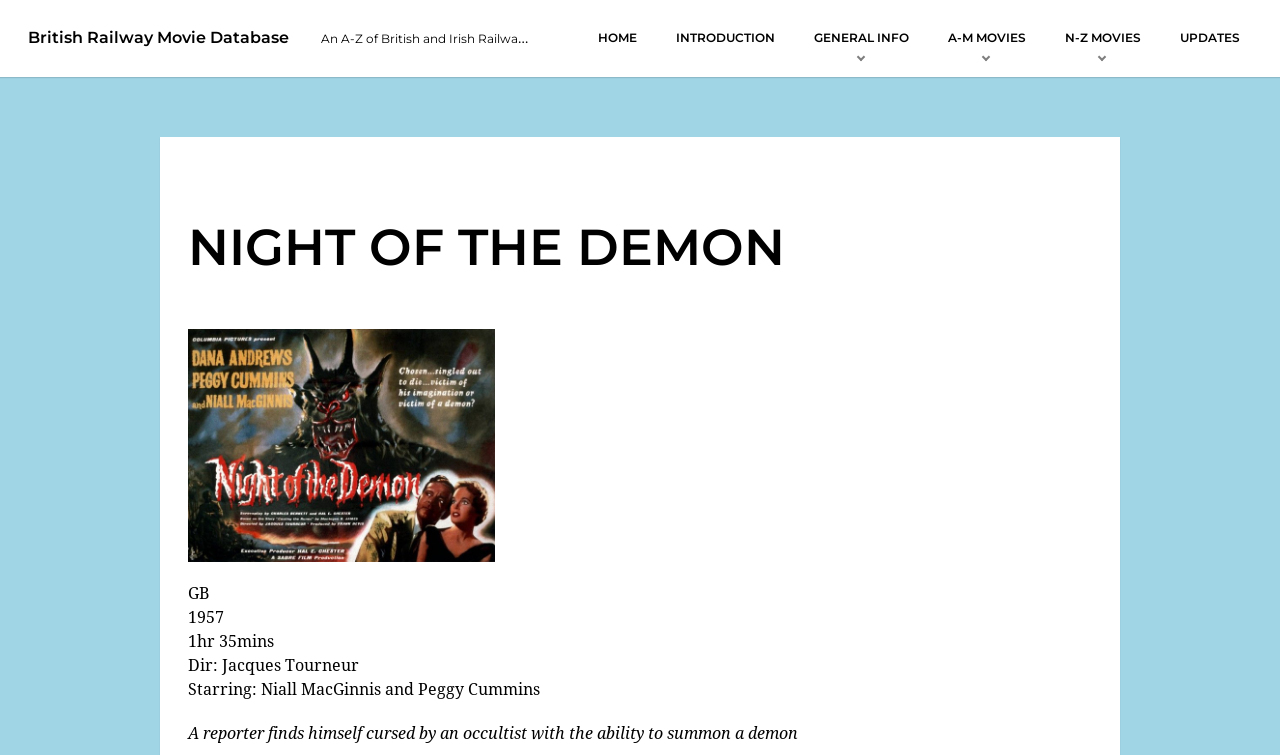Please provide a one-word or phrase answer to the question: 
What is the release year of the movie?

1957